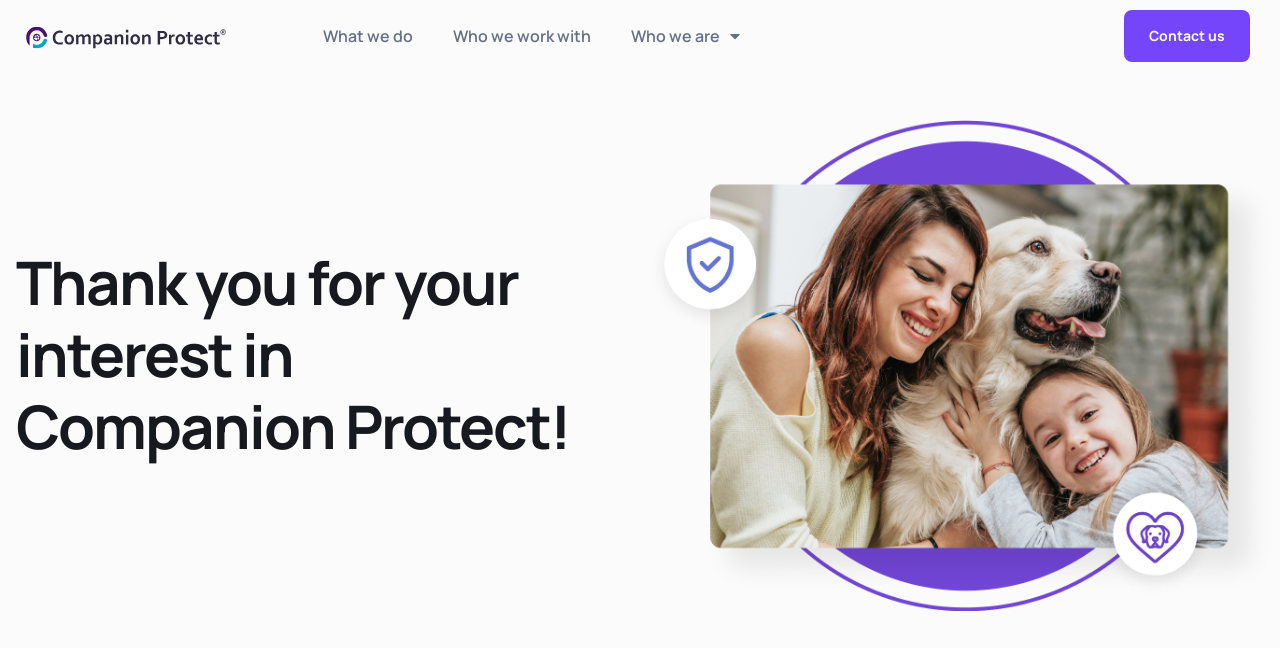Can you extract the headline from the webpage for me?

Thank you for your interest in Companion Protect!